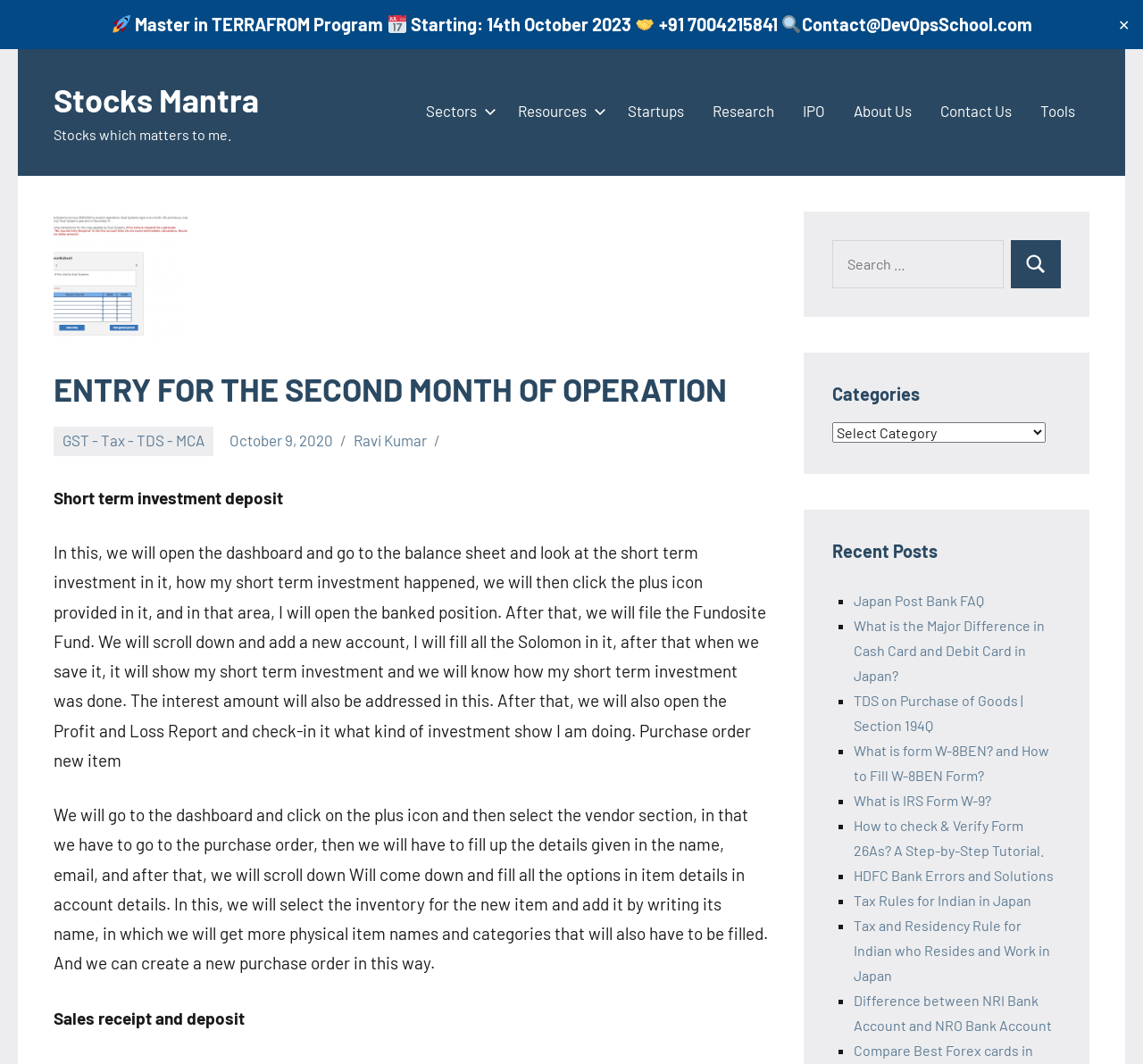Use a single word or phrase to answer this question: 
What is the contact email address?

Contact@DevOpsSchool.com